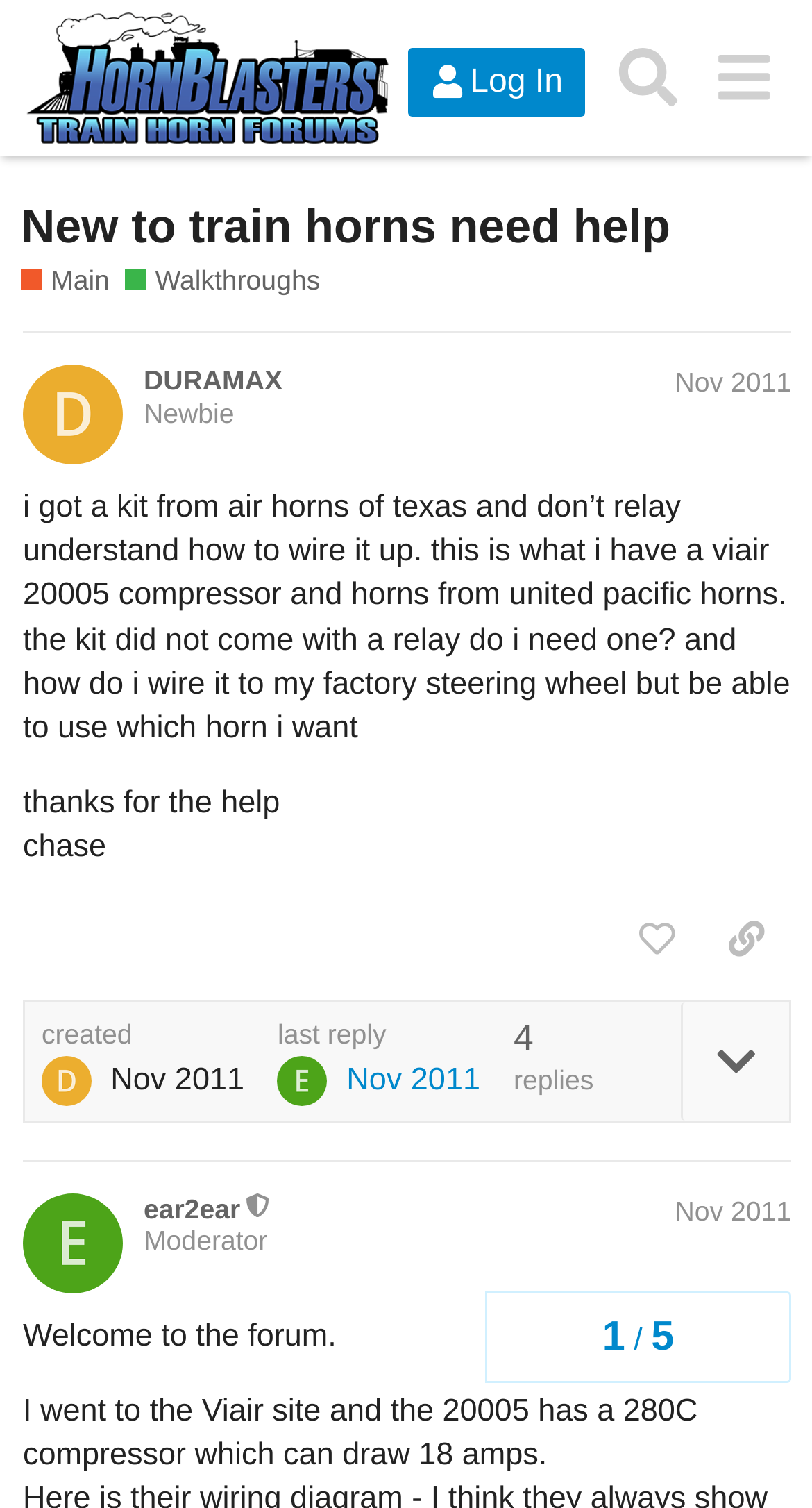Respond with a single word or phrase:
How many replies are there to the post?

4